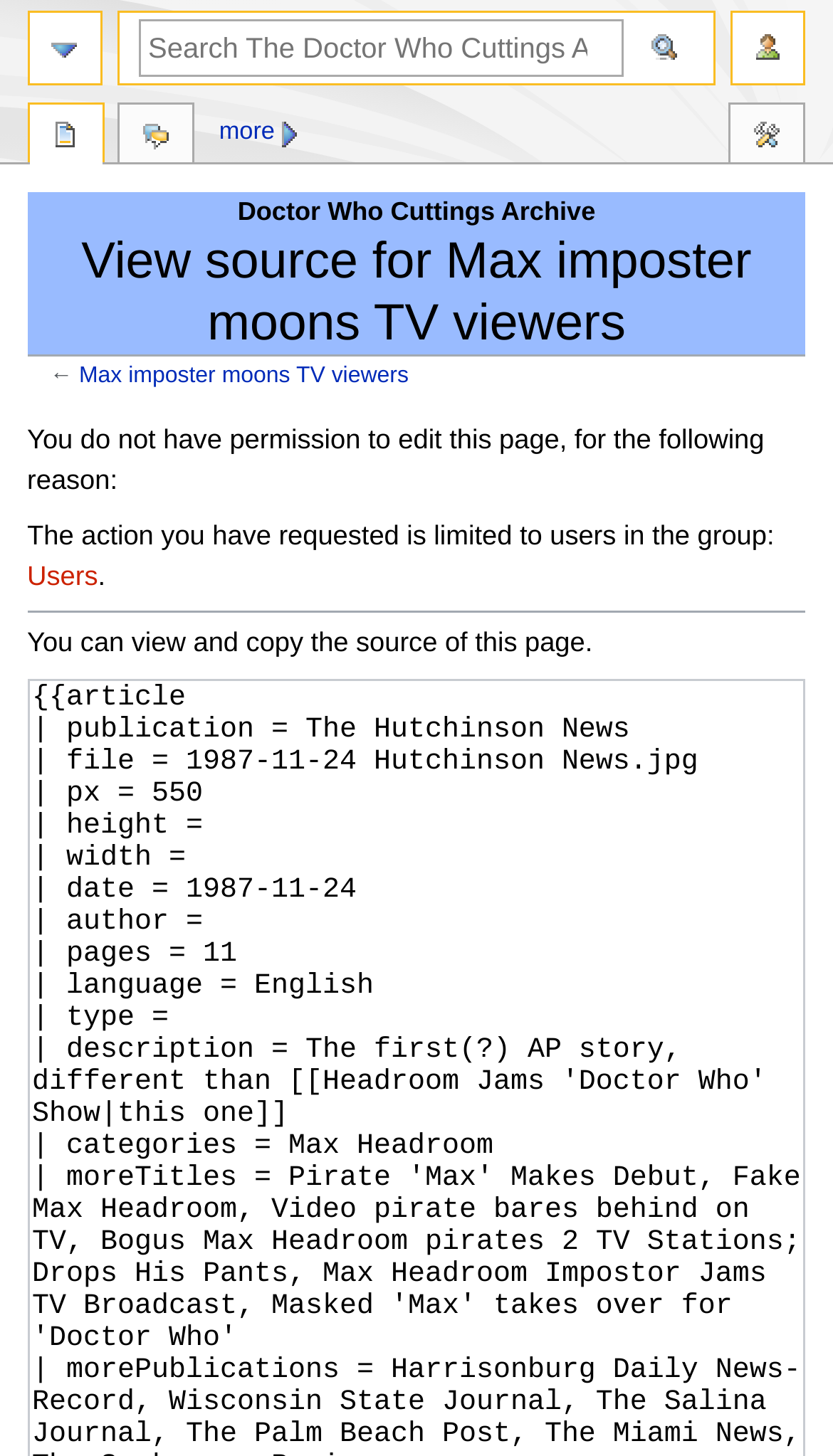From the webpage screenshot, identify the region described by parent_node: Navigation menu title="navigation". Provide the bounding box coordinates as (top-left x, top-left y, bottom-right x, bottom-right y), with each value being a floating point number between 0 and 1.

[0.033, 0.007, 0.122, 0.059]